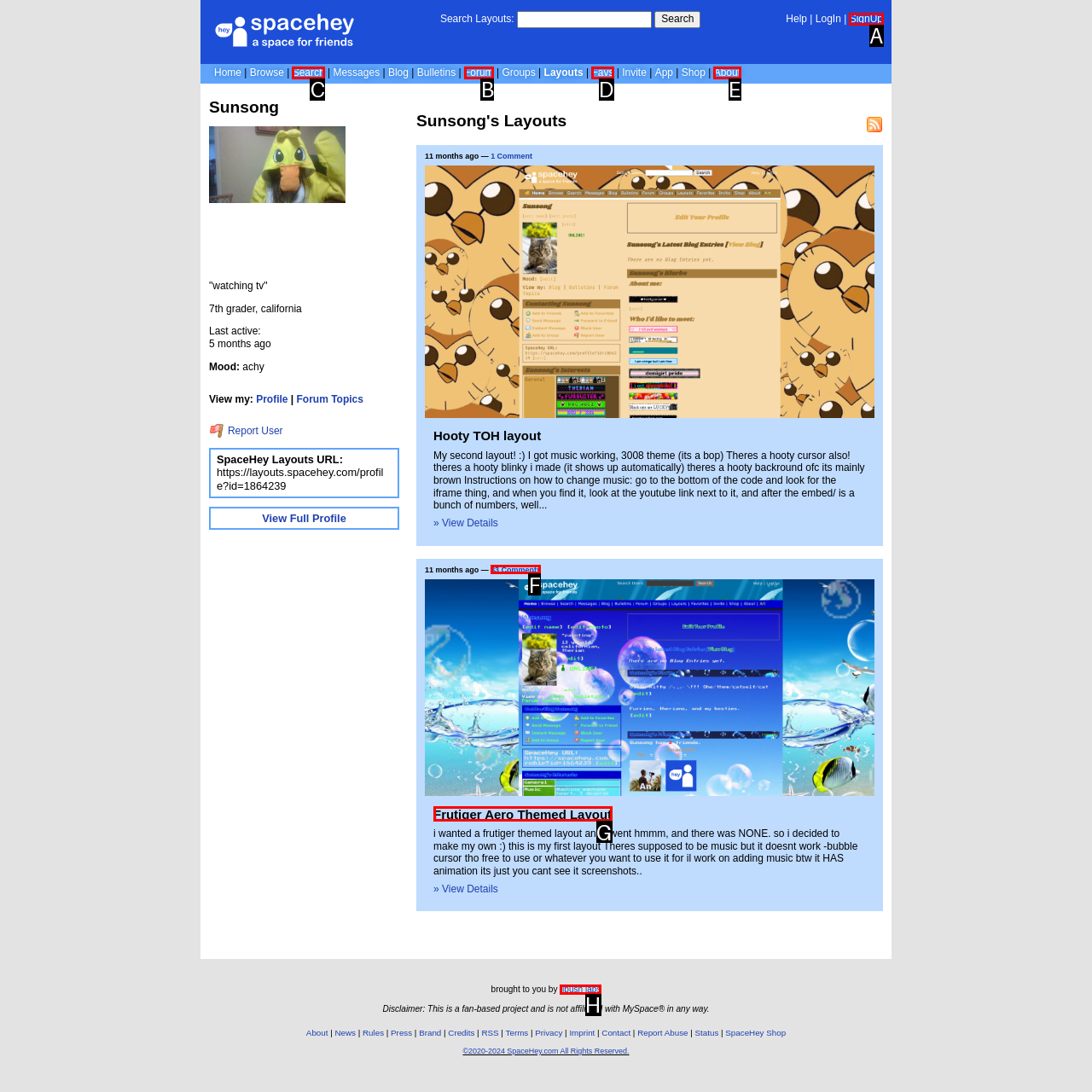Choose the HTML element that should be clicked to accomplish the task: Go to the forum. Answer with the letter of the chosen option.

B